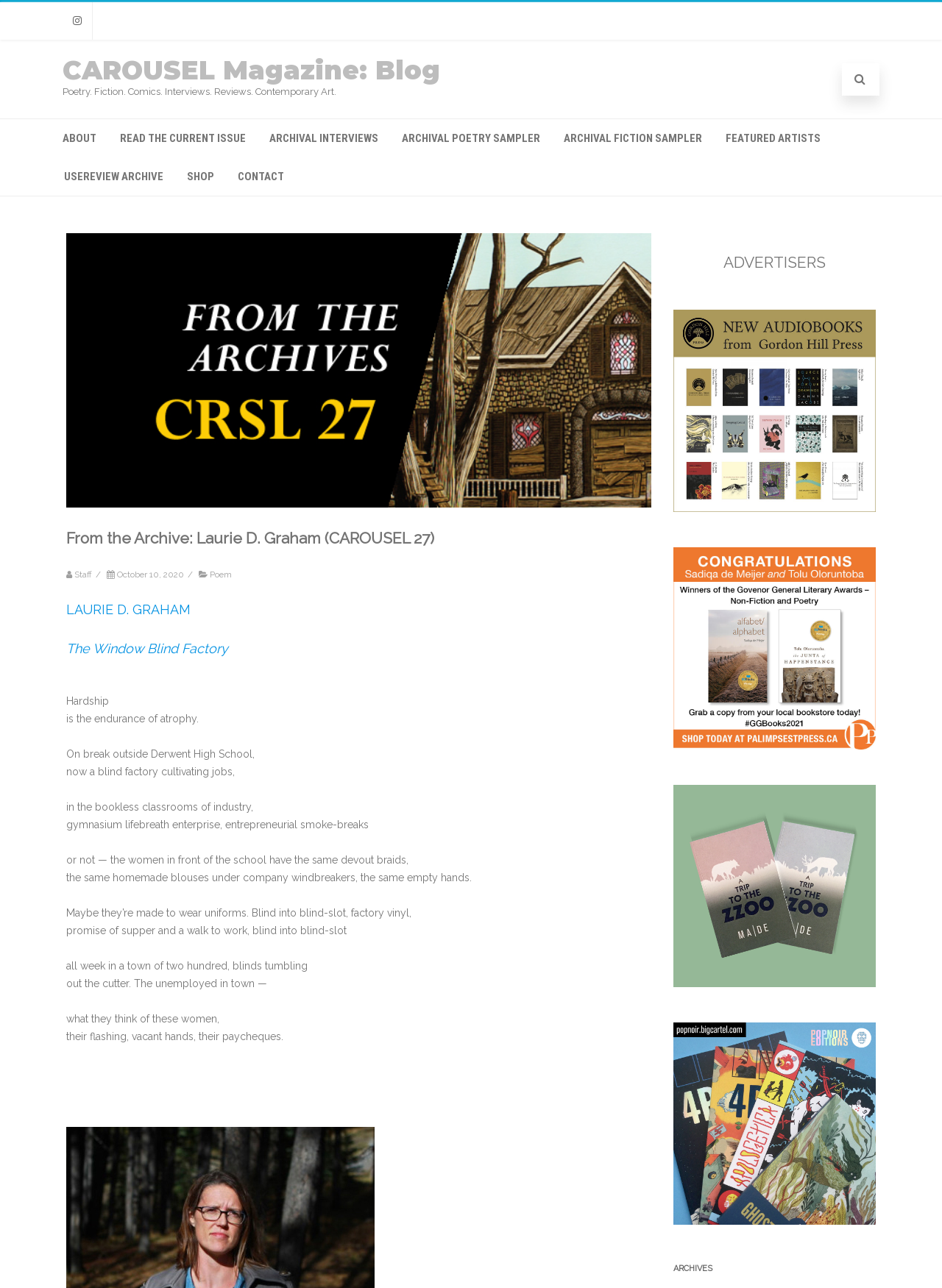Please find and generate the text of the main header of the webpage.

CAROUSEL Magazine: Blog